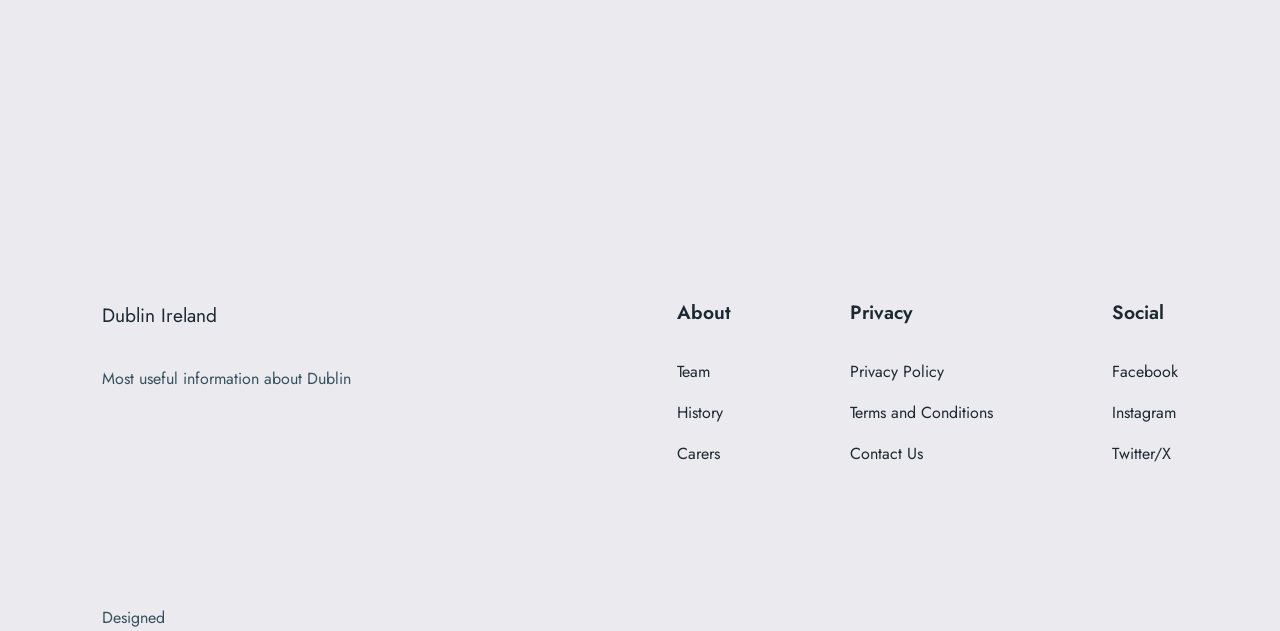Find the bounding box coordinates corresponding to the UI element with the description: "Privacy Policy". The coordinates should be formatted as [left, top, right, bottom], with values as floats between 0 and 1.

[0.664, 0.41, 0.737, 0.449]